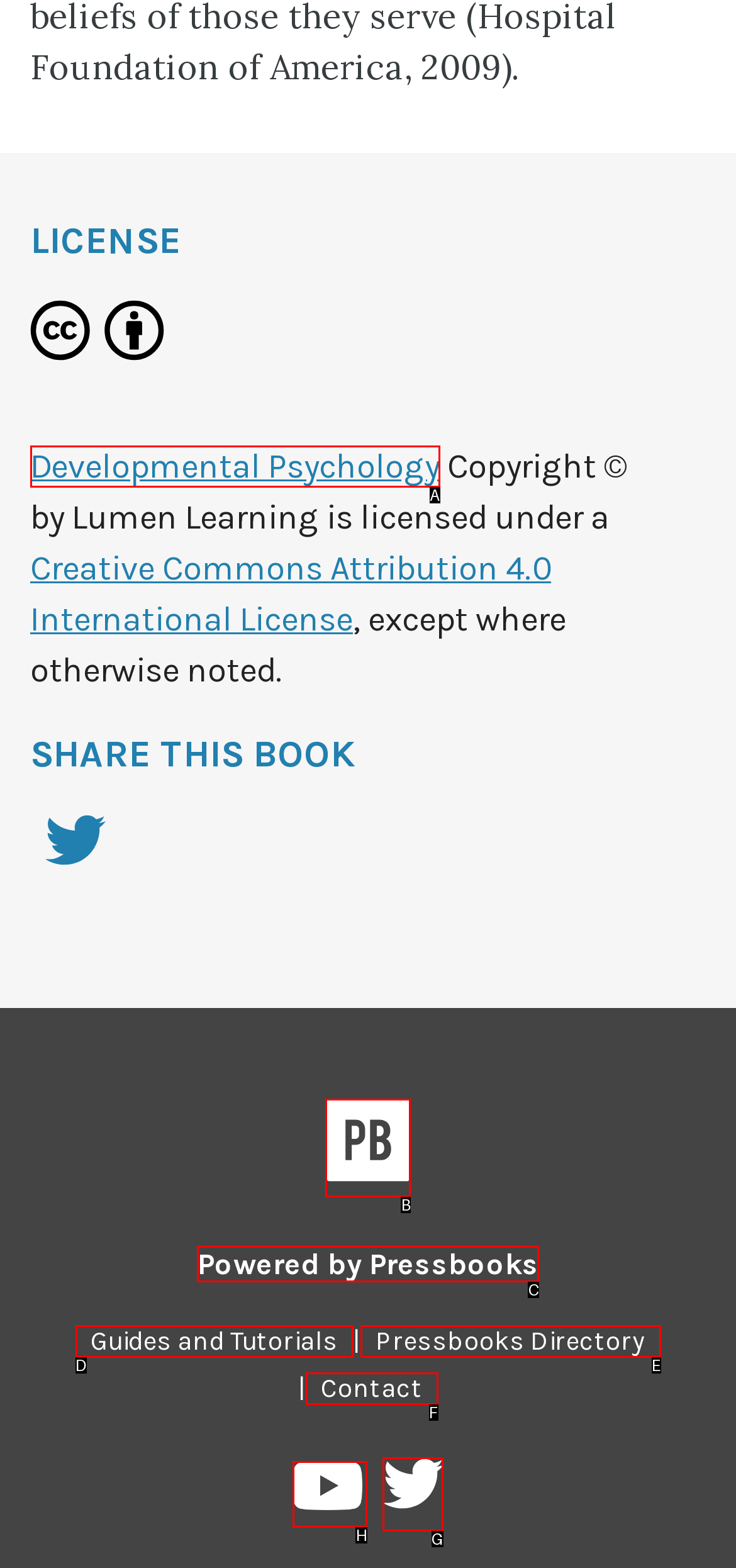For the instruction: Watch Pressbooks on YouTube, which HTML element should be clicked?
Respond with the letter of the appropriate option from the choices given.

H